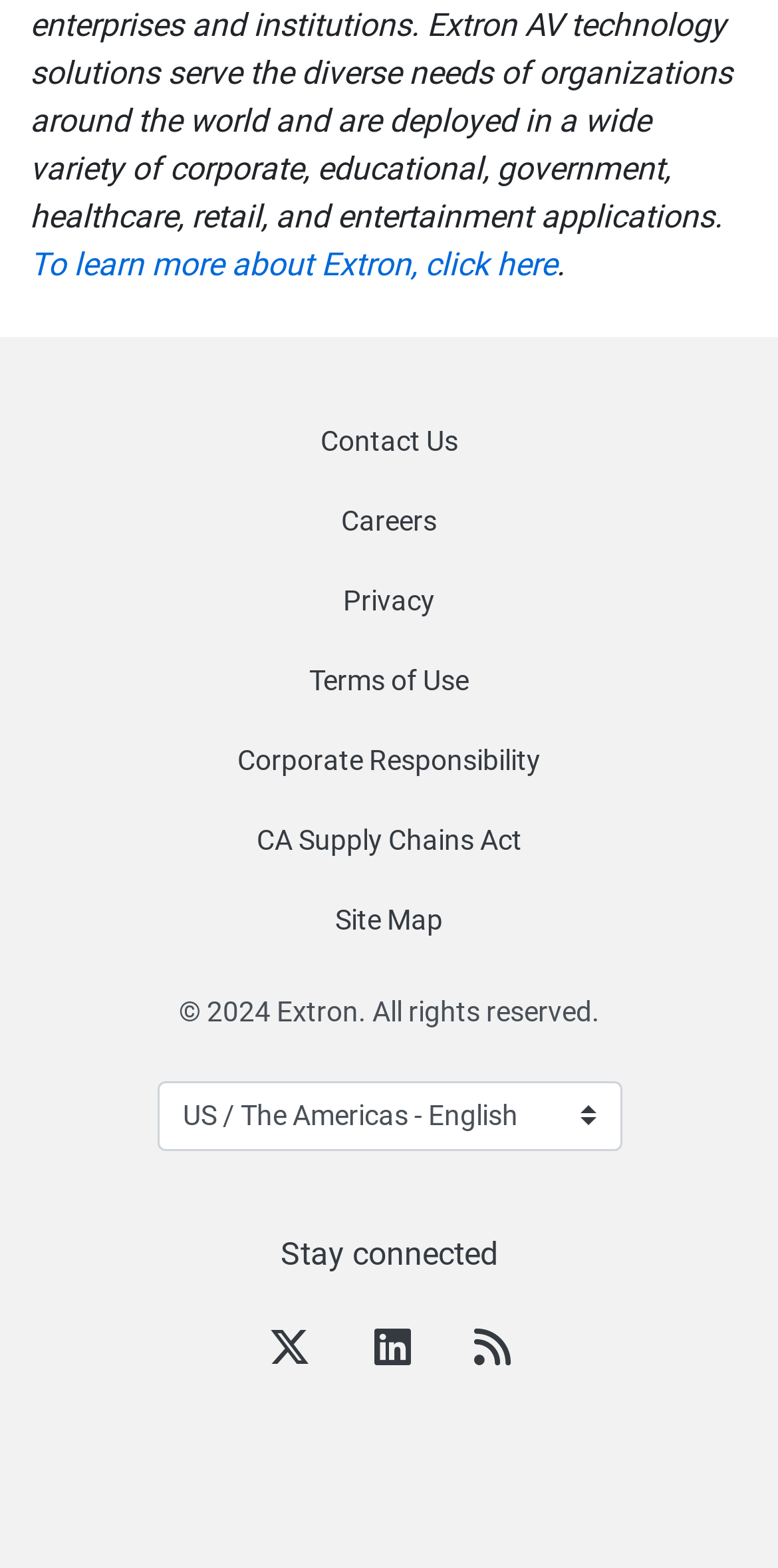Please specify the bounding box coordinates of the element that should be clicked to execute the given instruction: 'Follow Extron on Twitter'. Ensure the coordinates are four float numbers between 0 and 1, expressed as [left, top, right, bottom].

[0.304, 0.842, 0.44, 0.882]